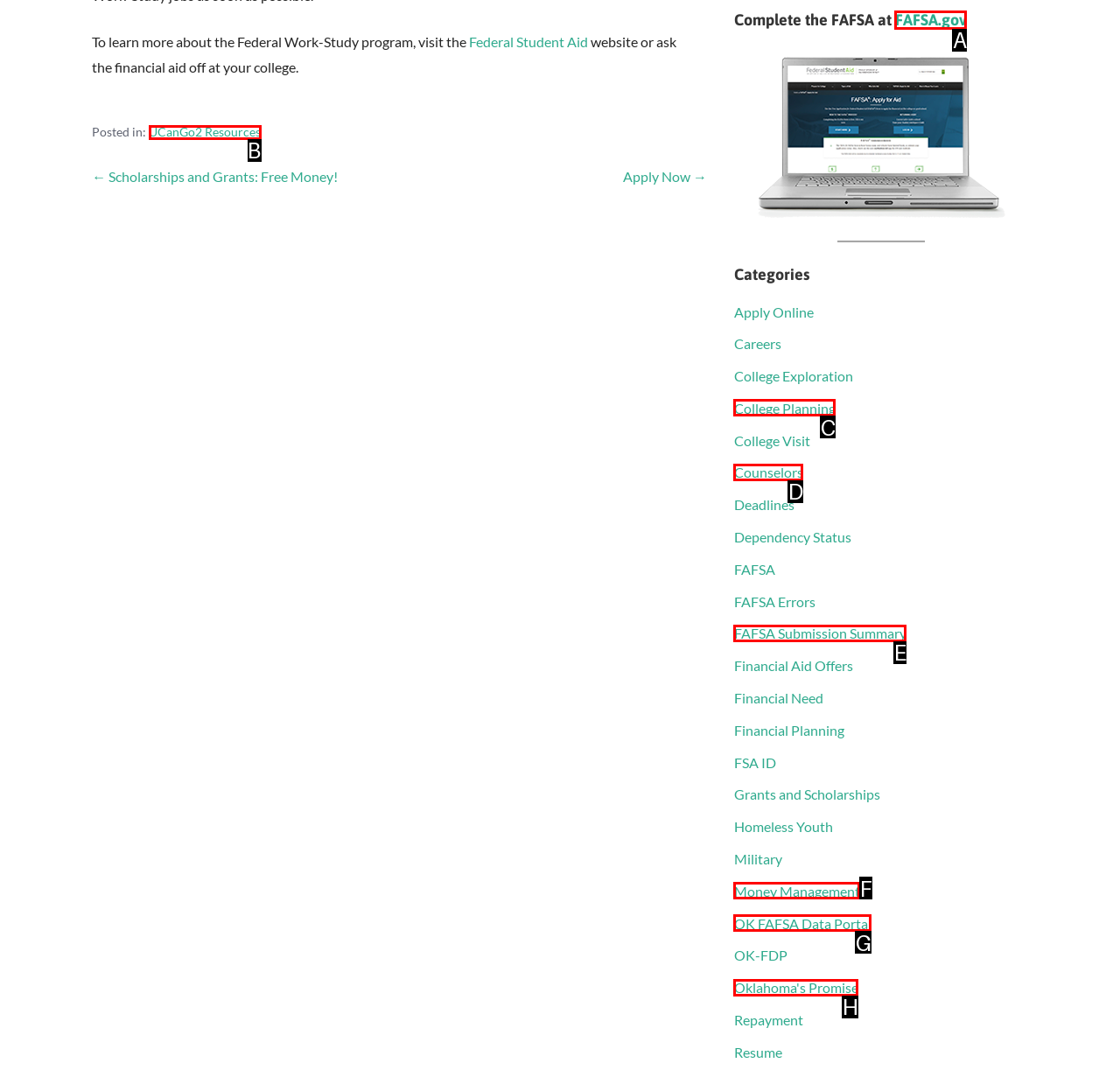Please identify the UI element that matches the description: OK FAFSA Data Portal
Respond with the letter of the correct option.

G